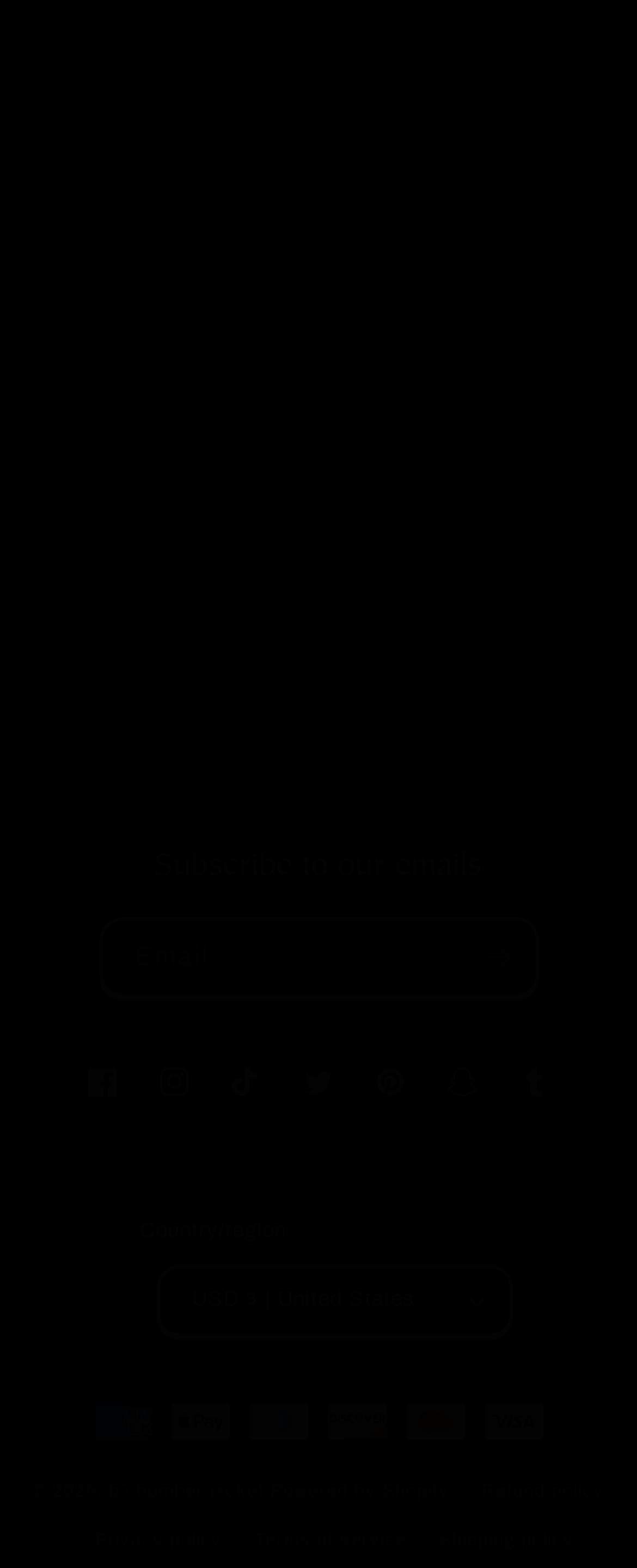Please find the bounding box coordinates of the section that needs to be clicked to achieve this instruction: "Click on the 'Term & Condition' link".

[0.103, 0.005, 0.897, 0.052]